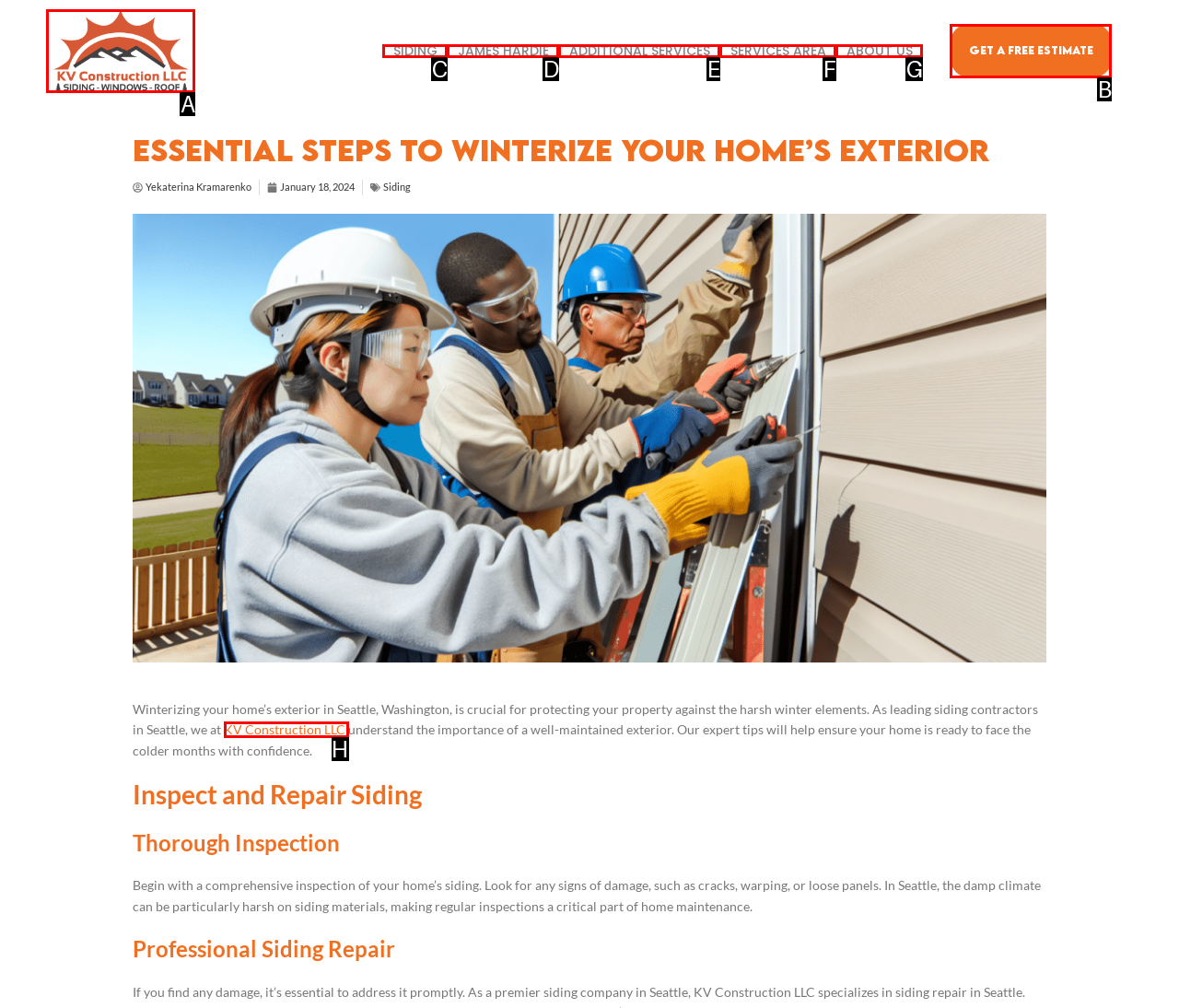Identify the HTML element that best fits the description: KV Construction LLC. Respond with the letter of the corresponding element.

H